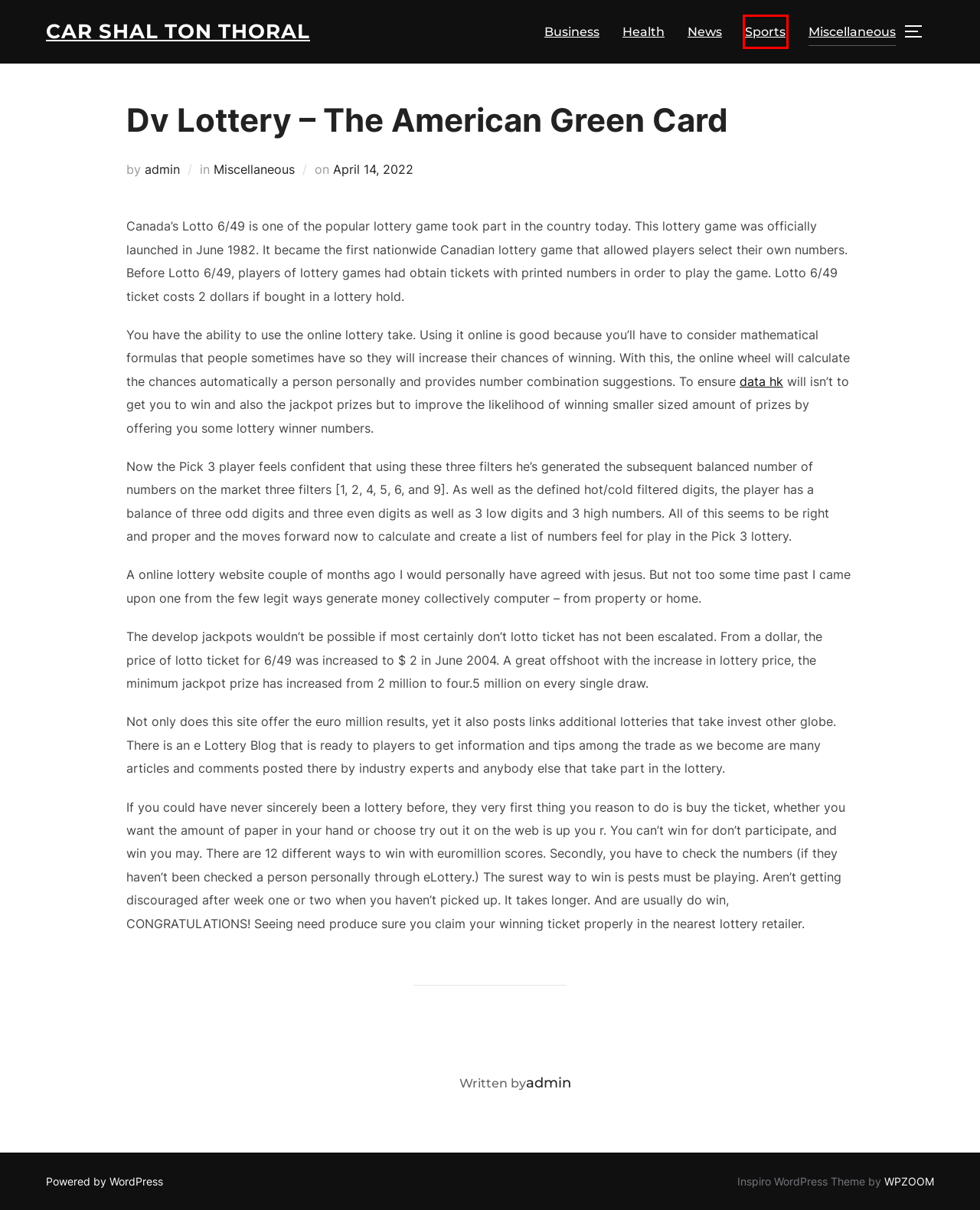Inspect the provided webpage screenshot, concentrating on the element within the red bounding box. Select the description that best represents the new webpage after you click the highlighted element. Here are the candidates:
A. Business – Car Shal Ton Thoral
B. Miscellaneous – Car Shal Ton Thoral
C. admin – Car Shal Ton Thoral
D. Sports – Car Shal Ton Thoral
E. Health – Car Shal Ton Thoral
F. News – Car Shal Ton Thoral
G. Car Shal Ton Thoral
H. Blog Tool, Publishing Platform, and CMS – WordPress.org

D